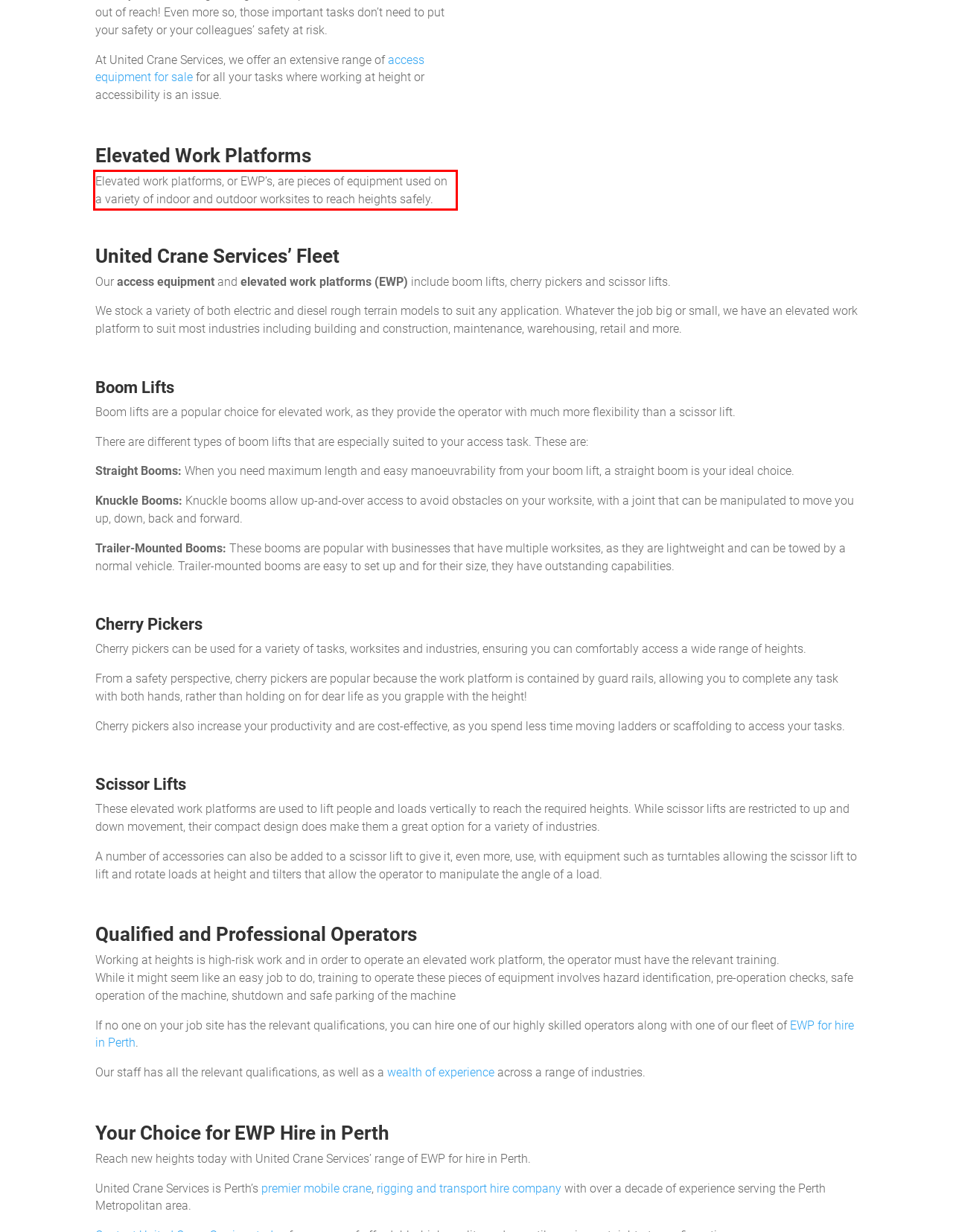From the given screenshot of a webpage, identify the red bounding box and extract the text content within it.

Elevated work platforms, or EWP’s, are pieces of equipment used on a variety of indoor and outdoor worksites to reach heights safely.